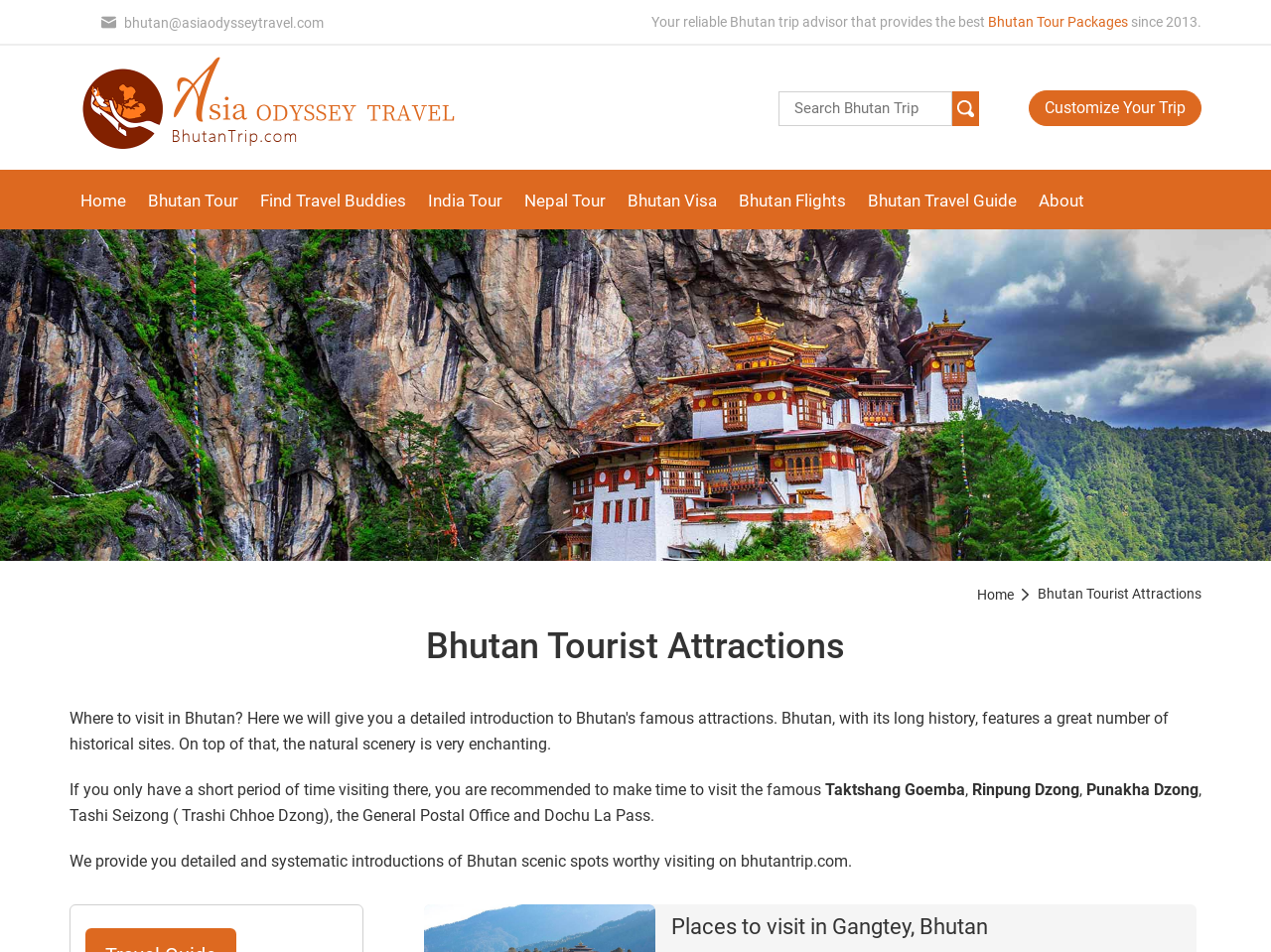Identify the bounding box coordinates of the element to click to follow this instruction: 'Customize your trip'. Ensure the coordinates are four float values between 0 and 1, provided as [left, top, right, bottom].

[0.809, 0.095, 0.945, 0.132]